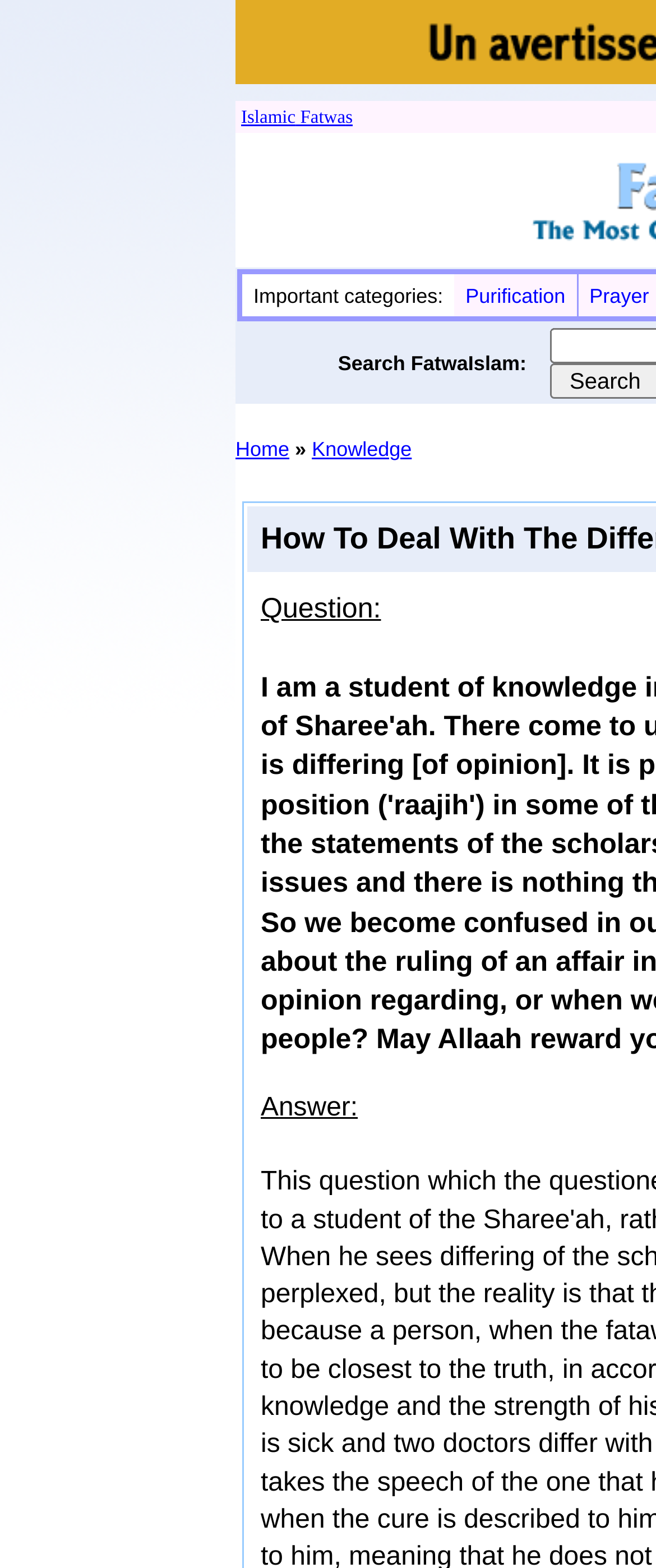How many images are there in the webpage?
Answer the question using a single word or phrase, according to the image.

1